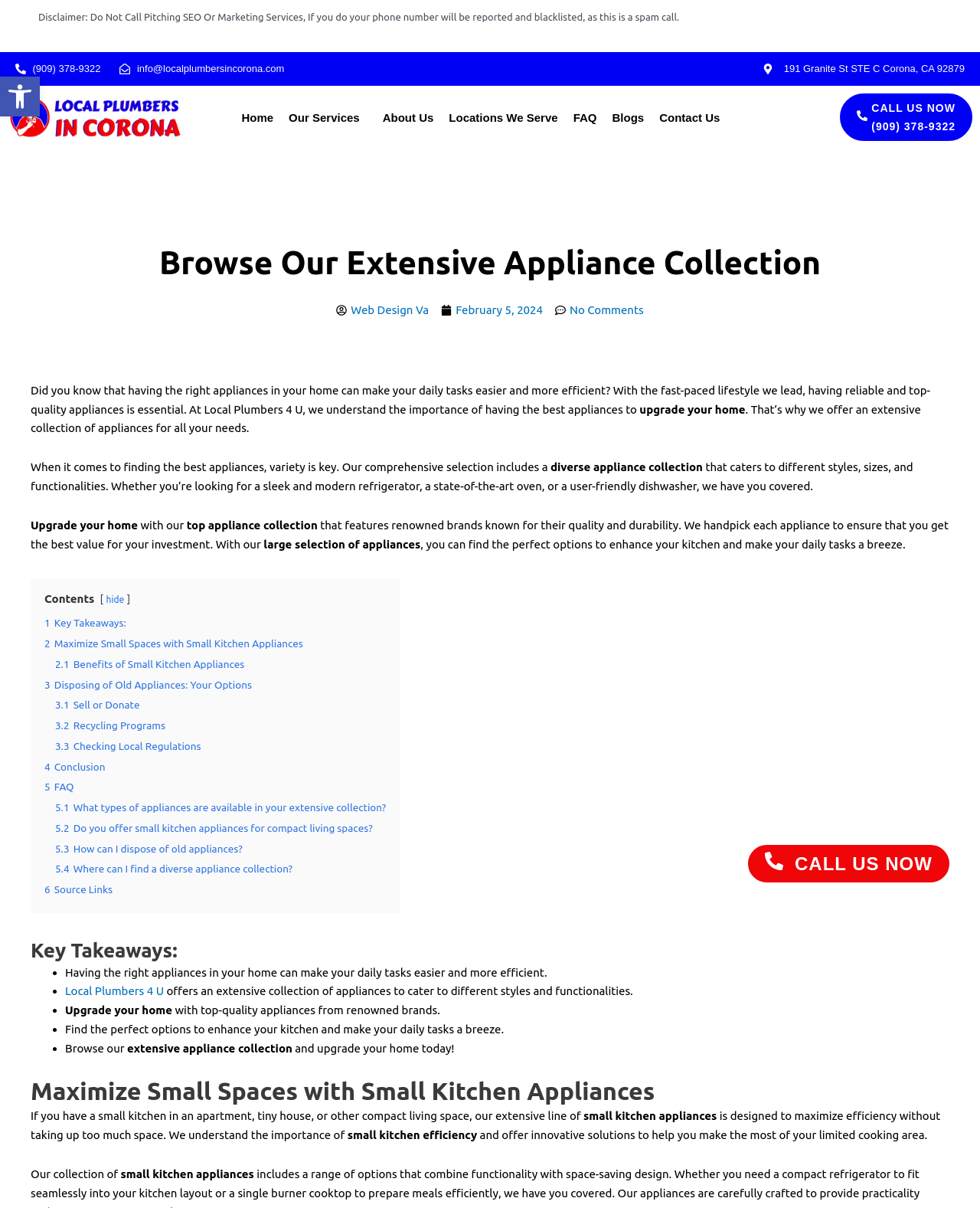What is the company name offering appliance services?
Using the visual information, answer the question in a single word or phrase.

Local Plumbers 4 U